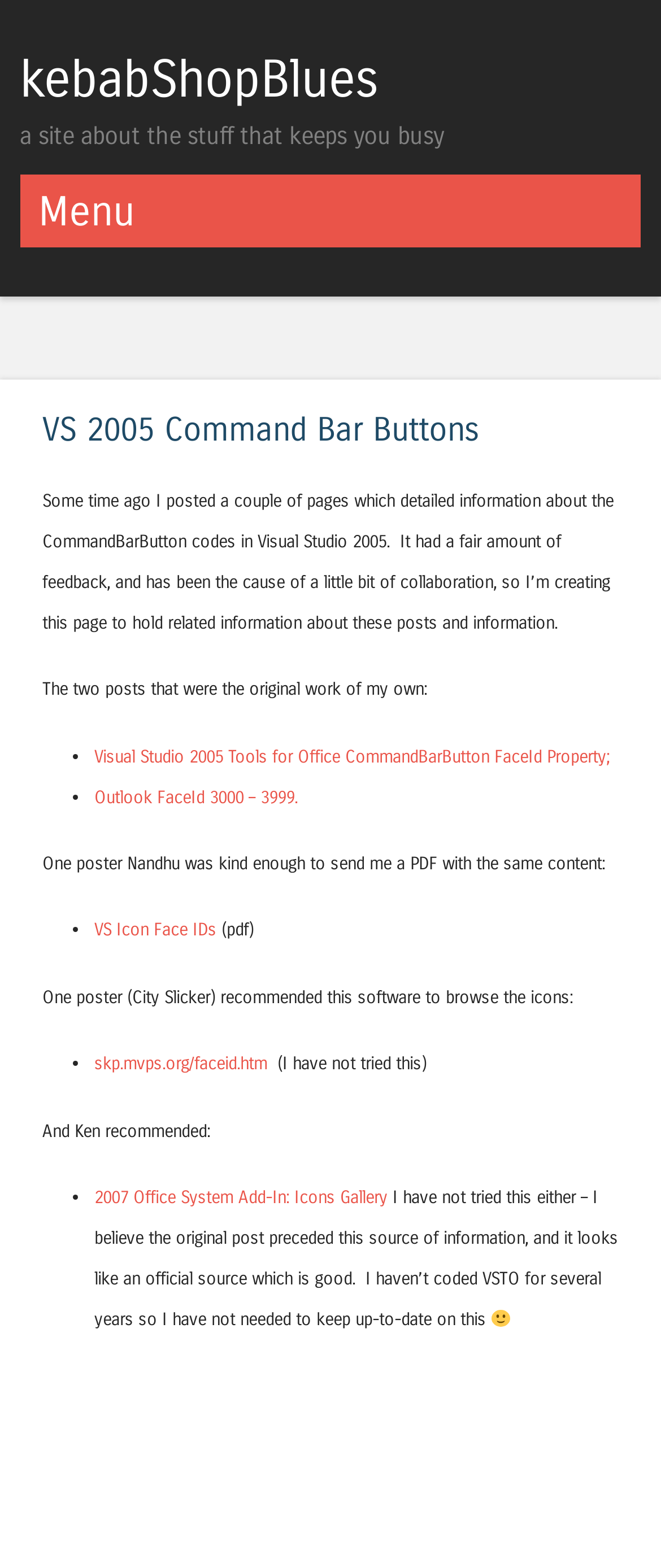What is the format of the file sent by Nandhu?
Please provide a single word or phrase in response based on the screenshot.

PDF